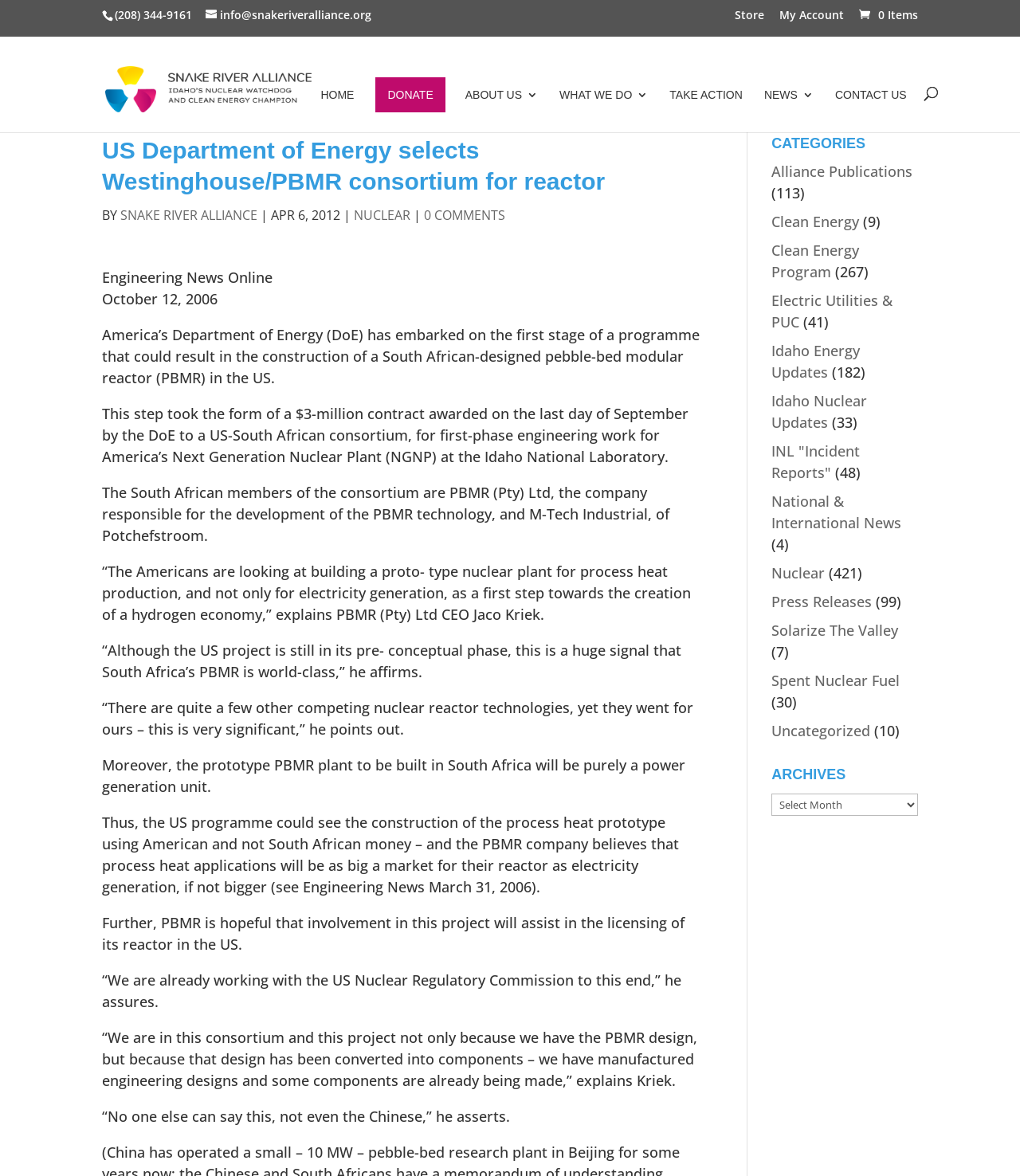What is the date of the news article?
Provide a well-explained and detailed answer to the question.

I found the date of the news article by looking at the content of the page, where I saw a static text element with the date 'October 12, 2006'.